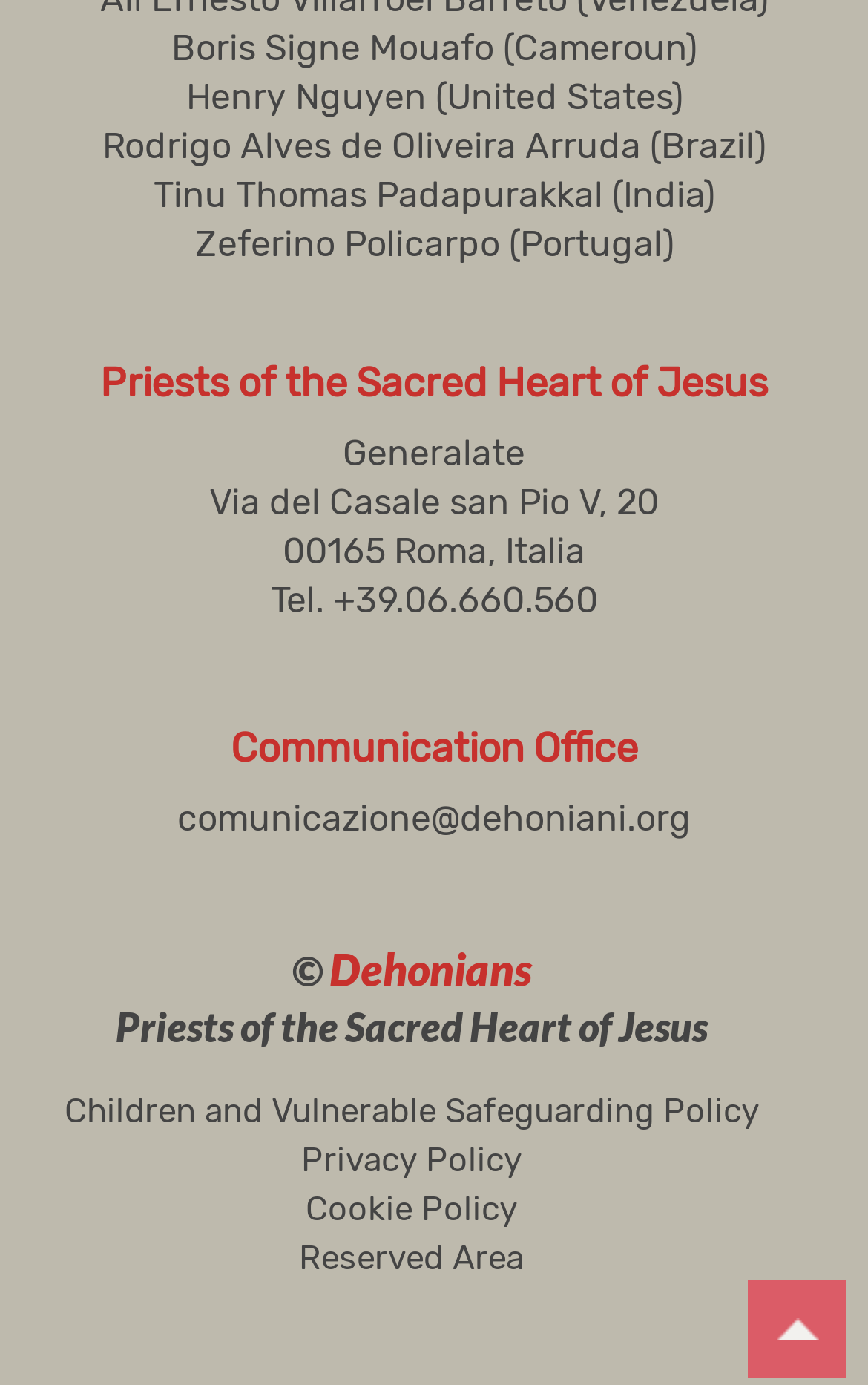Given the description "alt="ad_wong.jpg (468×60)"", determine the bounding box of the corresponding UI element.

None